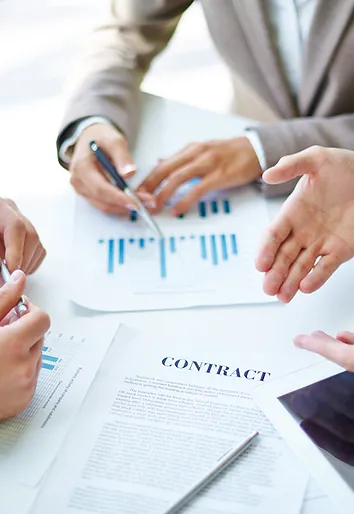How many people are actively participating?
Identify the answer in the screenshot and reply with a single word or phrase.

At least two